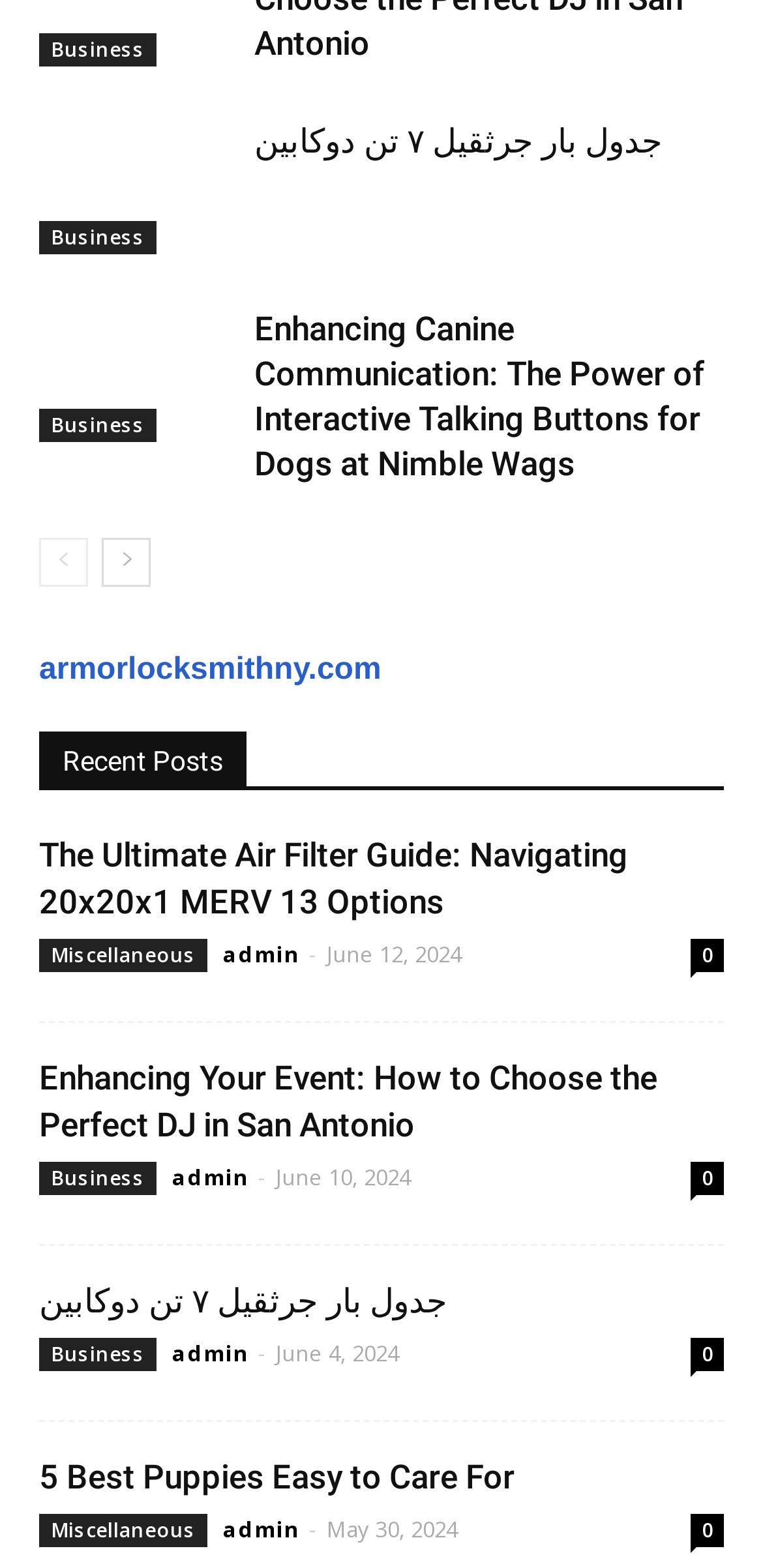Give a one-word or short-phrase answer to the following question: 
How many links are there in the 'Recent Posts' section?

5